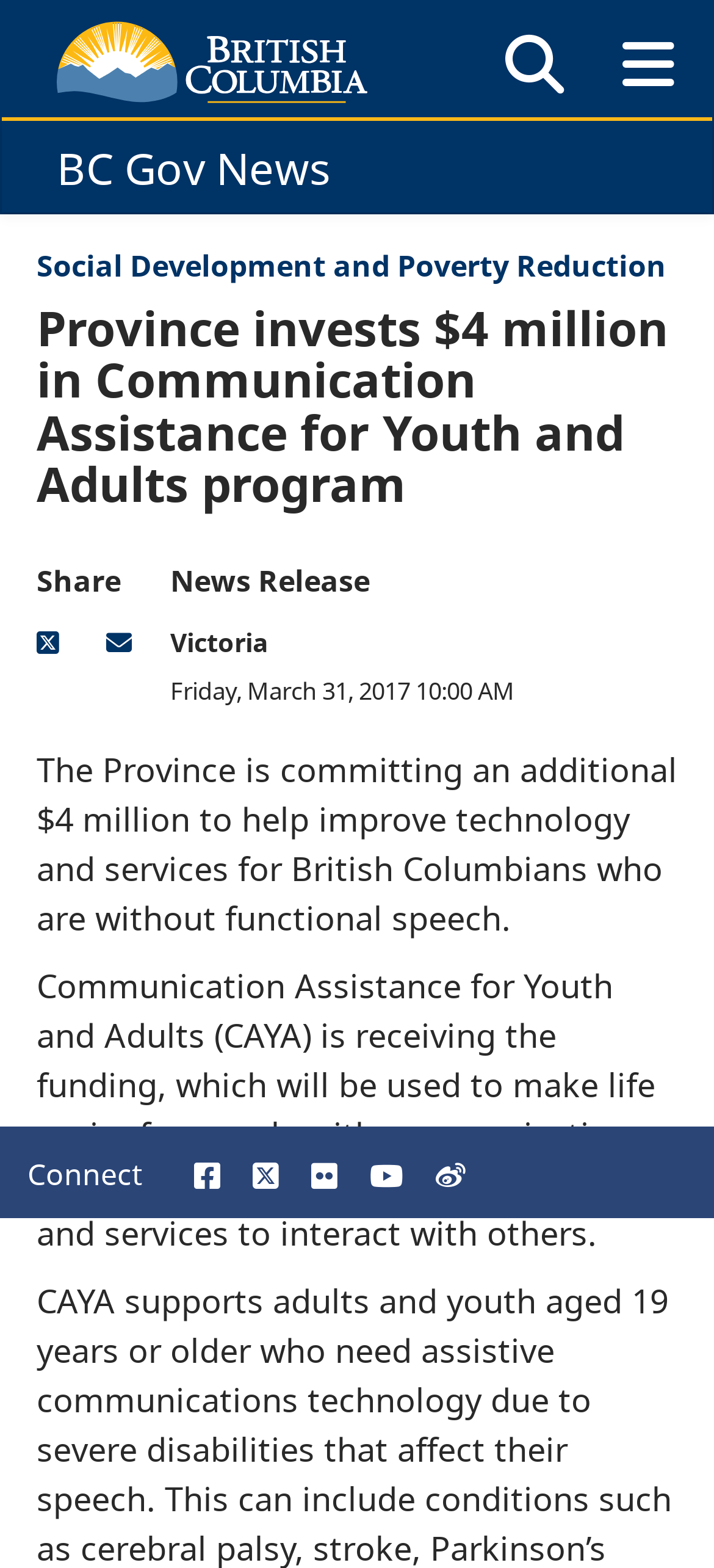Describe the webpage in detail, including text, images, and layout.

The webpage is about the British Columbia government's investment in the Communication Assistance for Youth and Adults program. At the top left corner, there is a link to the "Government of B.C." website, accompanied by an image with the same name. Next to it, there is a heading "BC Gov News". 

Below these elements, there are three headings: "Social Development and Poverty Reduction", "Province invests $4 million in Communication Assistance for Youth and Adults program", and "Share". The "Share" heading has two links underneath, "share on X" and "send emails". 

To the right of the "Share" heading, there is a "News Release" heading, followed by a "Victoria" heading and a static text displaying the date and time "Friday, March 31, 2017 10:00 AM". 

Below these elements, there are two paragraphs of text. The first paragraph explains that the Province is committing an additional $4 million to help improve technology and services for British Columbians who are without functional speech. The second paragraph provides more details about the Communication Assistance for Youth and Adults program, stating that the funding will be used to make life easier for people with communications disabilities.

At the bottom of the page, there are several links to connect with the government on various social media platforms, including Facebook, X, Flickr, YouTube, and Weibo. There is also a link to "VIEW ALL SOCIAL MEDIA" at the bottom right corner.